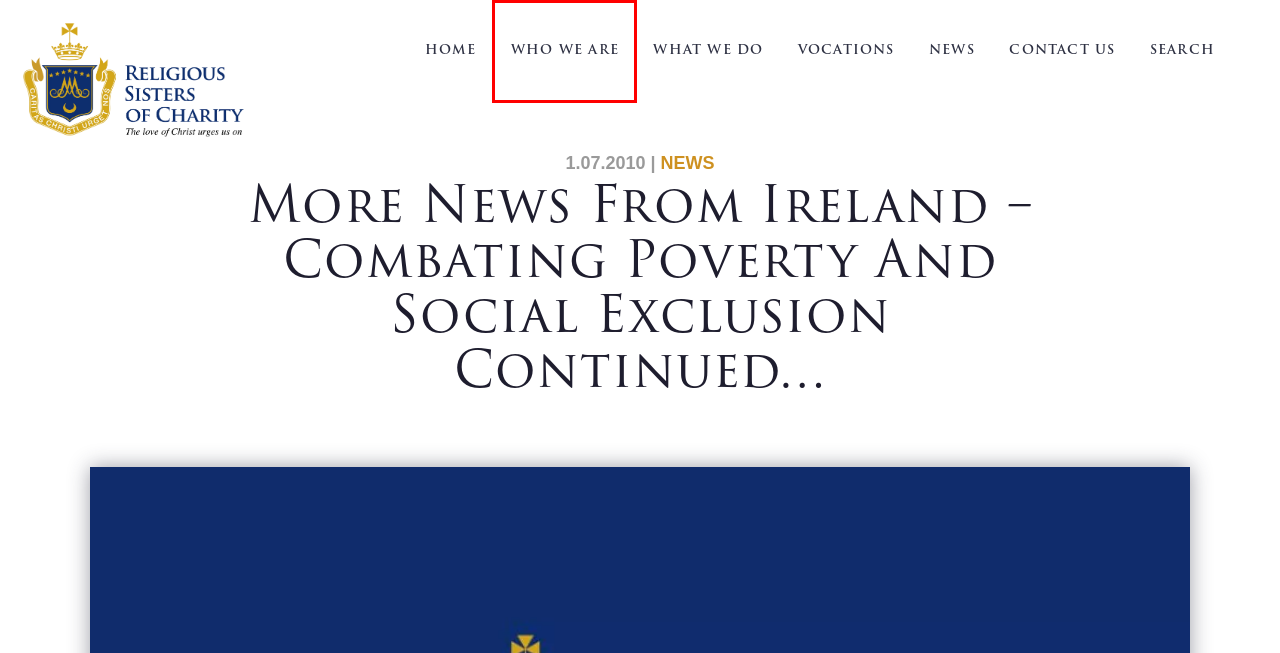Review the webpage screenshot and focus on the UI element within the red bounding box. Select the best-matching webpage description for the new webpage that follows after clicking the highlighted element. Here are the candidates:
A. Zambia & Malawi - Religious Sisters of Charity
B. England & Scotland - Religious Sisters of Charity
C. Who We Are - Religious Sisters of Charity
D. Home - Religious Sisters of Charity
E. What We Do - Religious Sisters of Charity
F. Giant Elk Creative, Dublin | Web Design | Branding | Digital Marketing
G. Vocations - Religious Sisters of Charity %
H. News - Religious Sisters of Charity

C